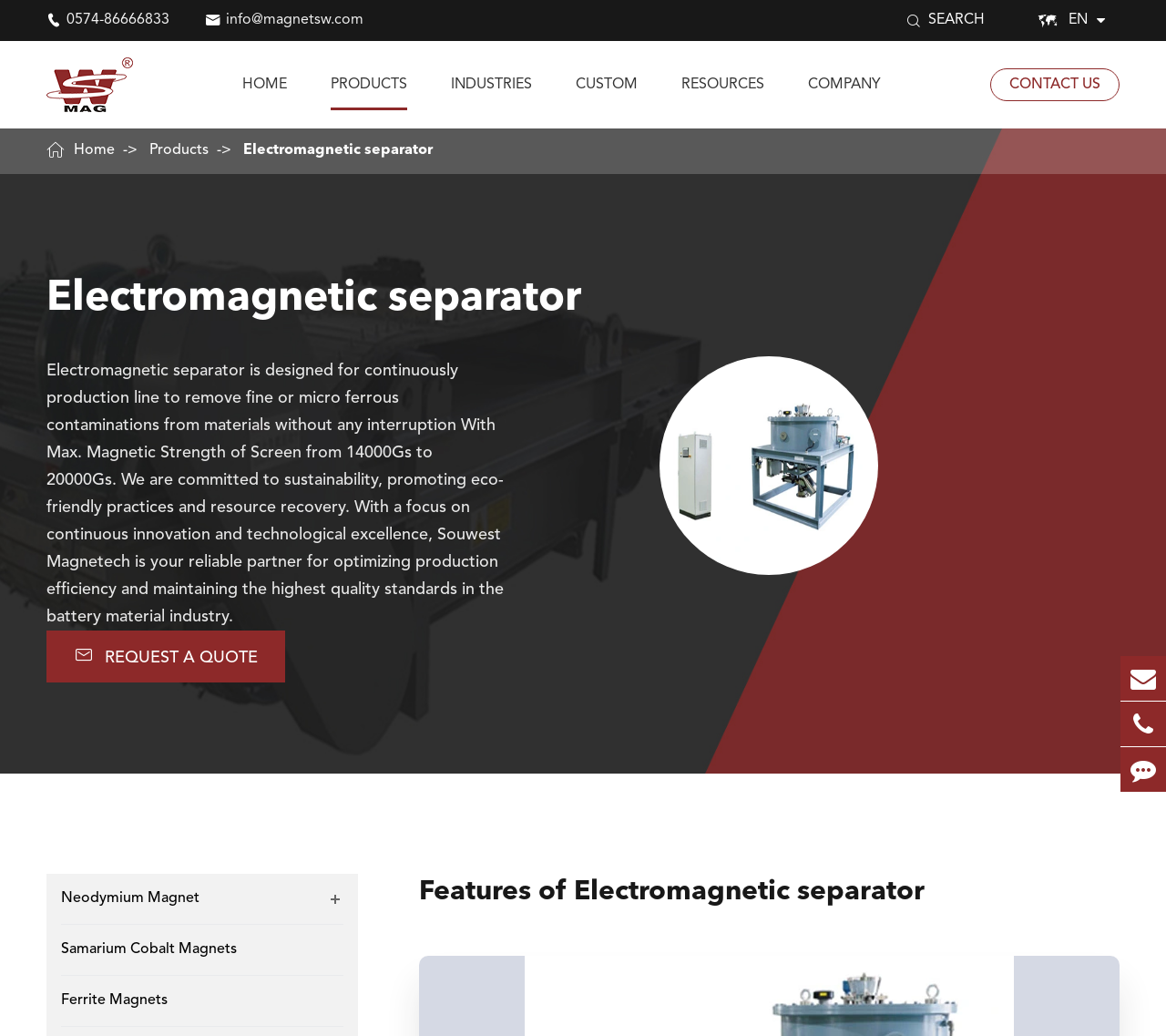Could you find the bounding box coordinates of the clickable area to complete this instruction: "Search for something"?

[0.031, 0.124, 0.969, 0.148]